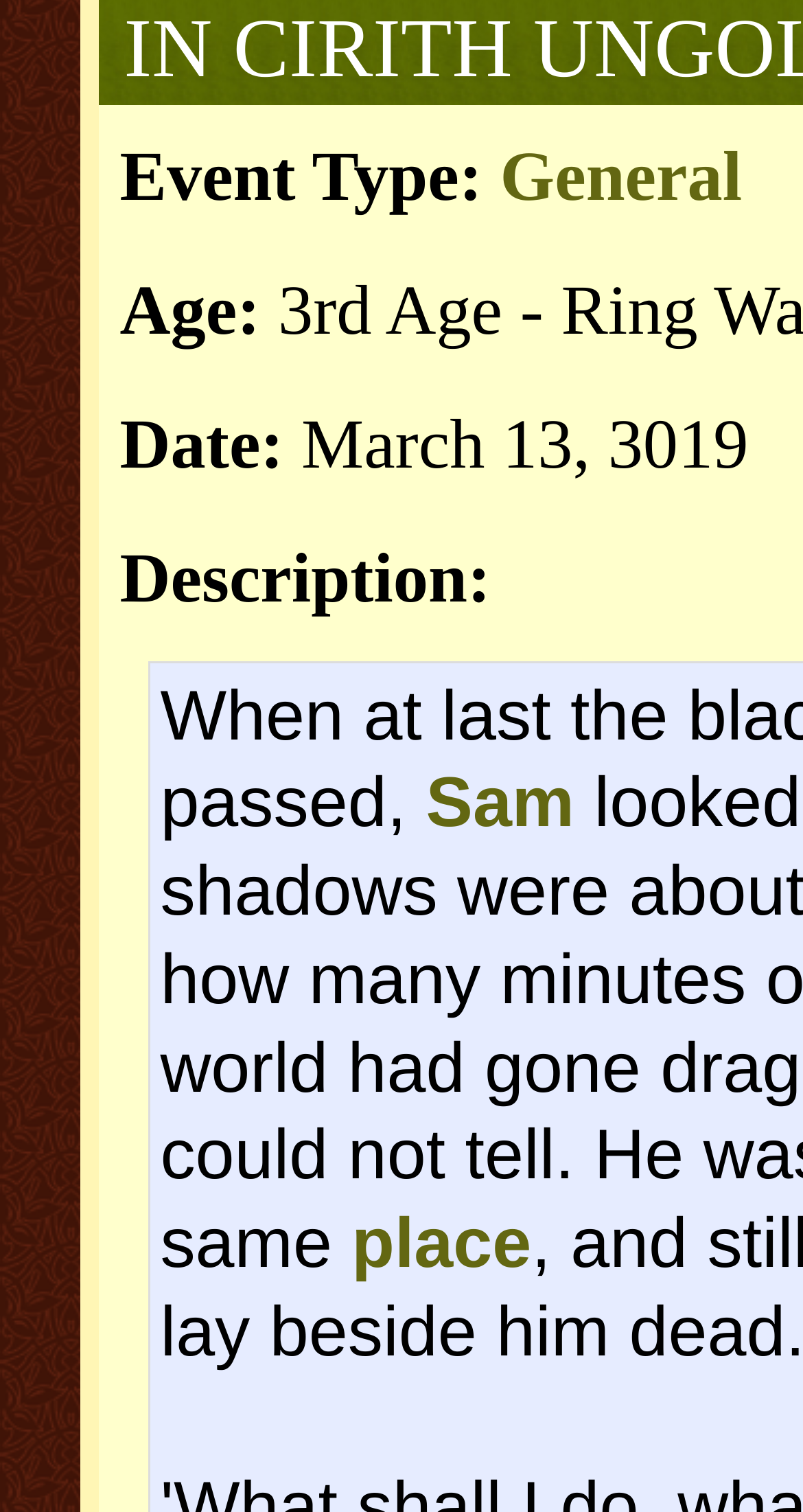Please provide the bounding box coordinates in the format (top-left x, top-left y, bottom-right x, bottom-right y). Remember, all values are floating point numbers between 0 and 1. What is the bounding box coordinate of the region described as: General

[0.623, 0.093, 0.924, 0.144]